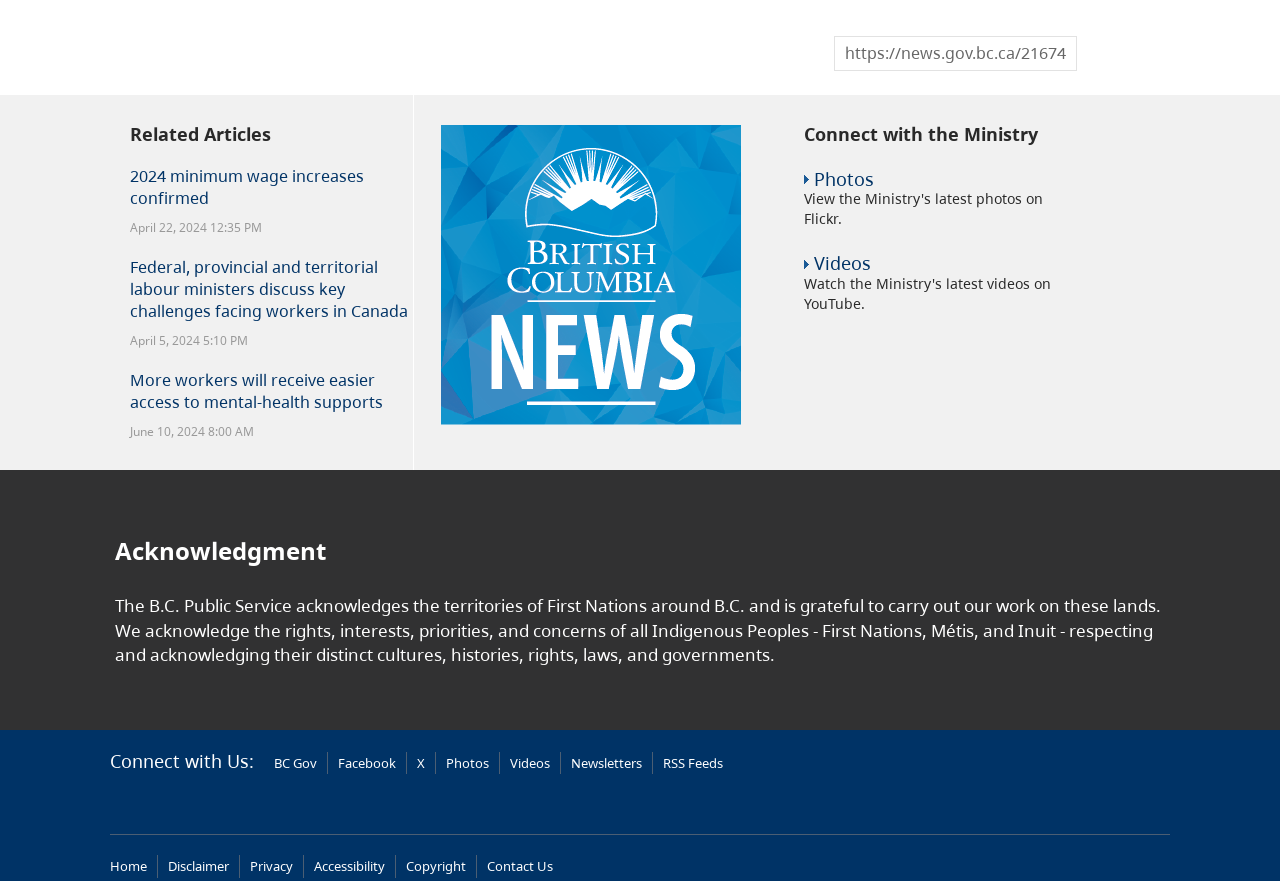Find the bounding box coordinates of the clickable region needed to perform the following instruction: "Connect with 'Facebook'". The coordinates should be provided as four float numbers between 0 and 1, i.e., [left, top, right, bottom].

[0.264, 0.856, 0.309, 0.877]